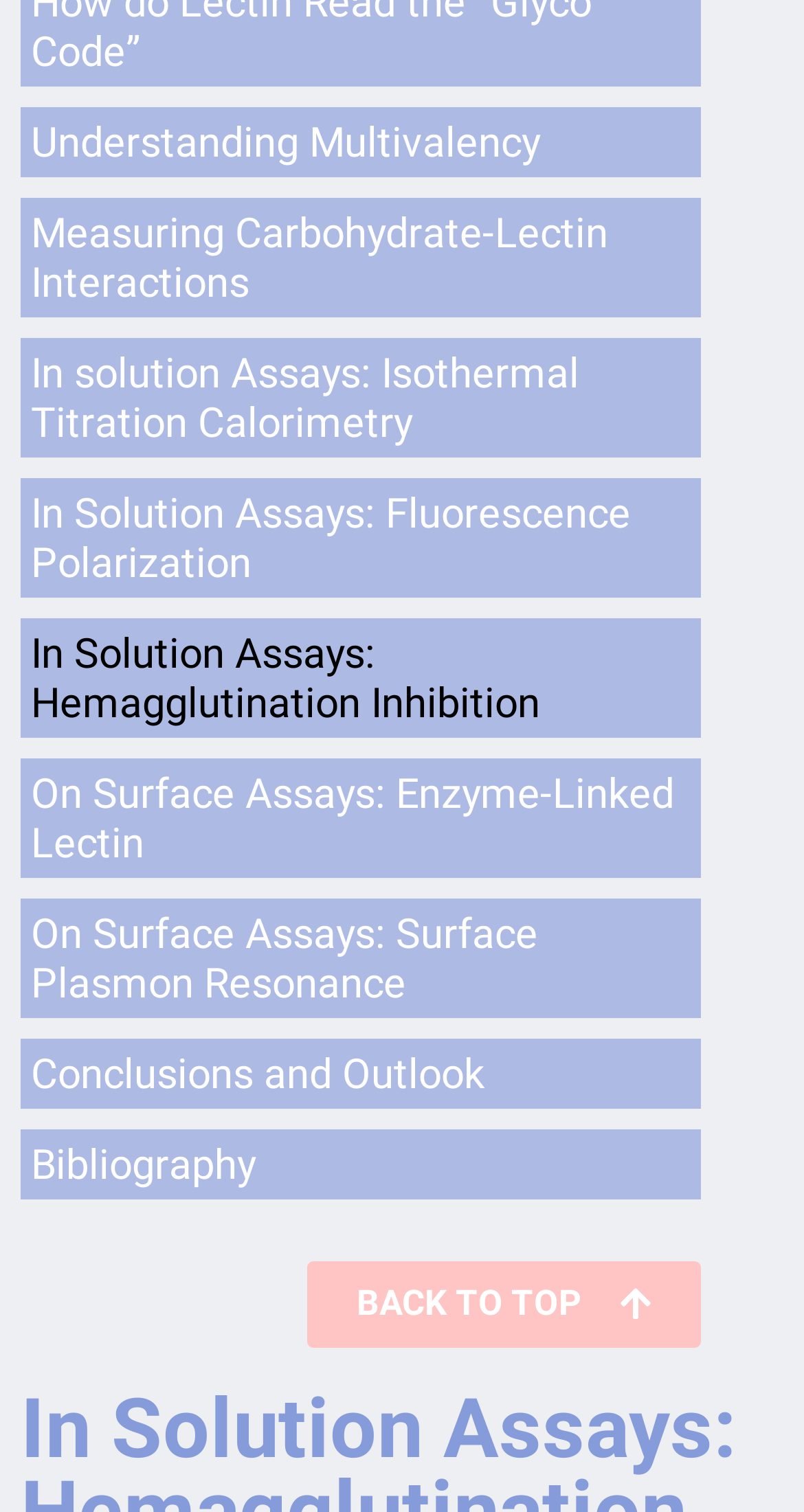Please specify the bounding box coordinates of the element that should be clicked to execute the given instruction: 'Go to Conclusions and Outlook'. Ensure the coordinates are four float numbers between 0 and 1, expressed as [left, top, right, bottom].

[0.026, 0.687, 0.872, 0.734]